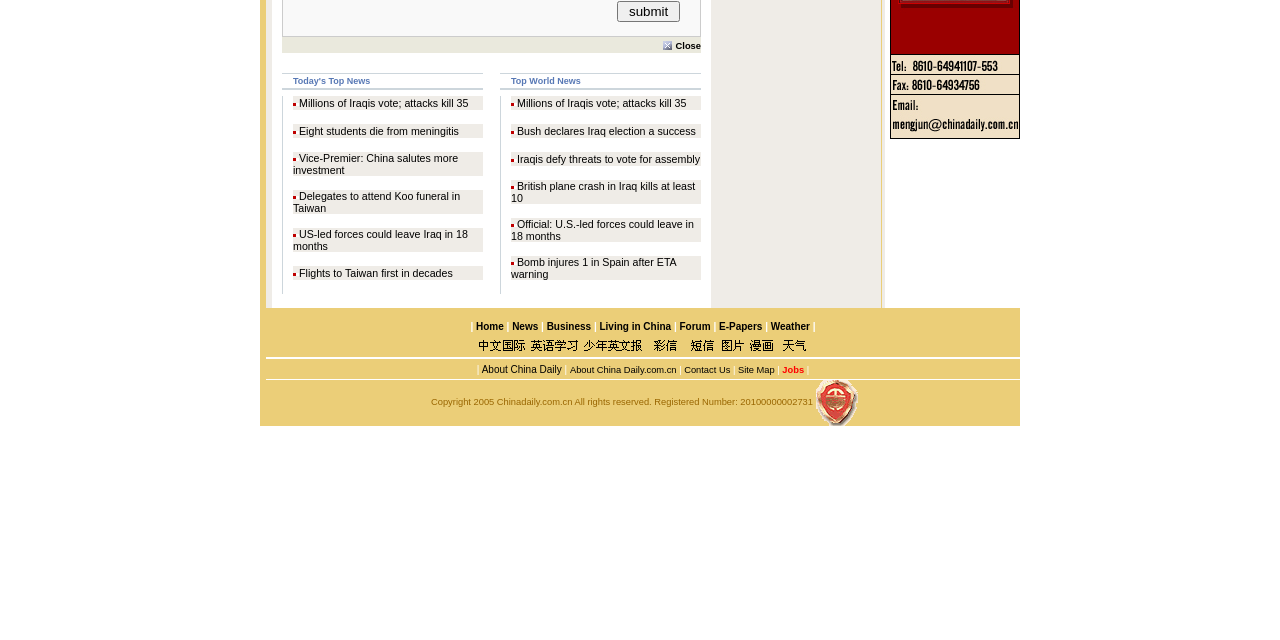Provide the bounding box coordinates of the HTML element described by the text: "Eight students die from meningitis". The coordinates should be in the format [left, top, right, bottom] with values between 0 and 1.

[0.234, 0.195, 0.359, 0.214]